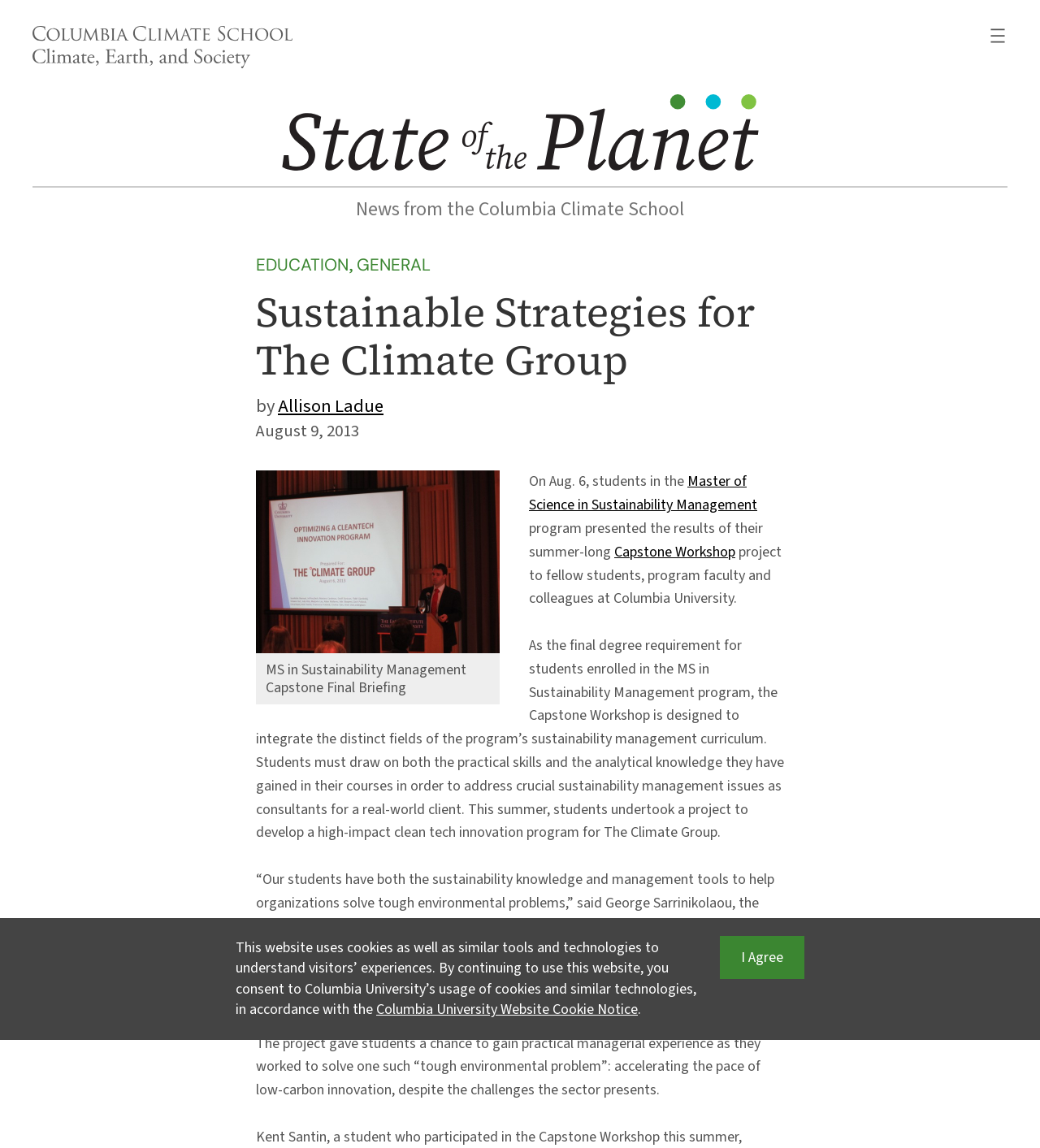Given the description "State of the Planet.sotp-svg{fill:#231f20}", provide the bounding box coordinates of the corresponding UI element.

[0.271, 0.082, 0.729, 0.156]